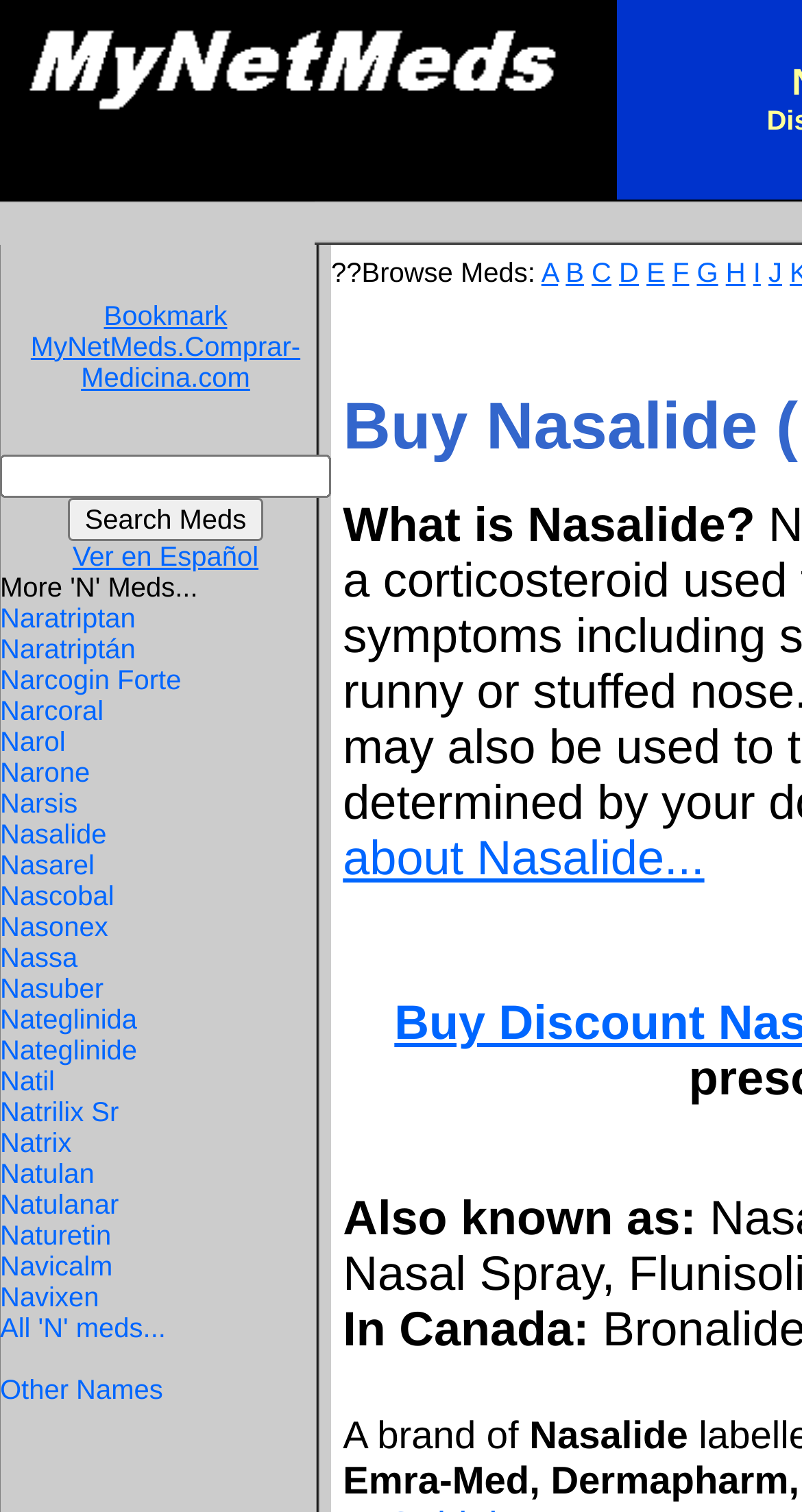Determine the bounding box coordinates for the area that should be clicked to carry out the following instruction: "View other medications starting with N".

[0.0, 0.868, 0.207, 0.888]